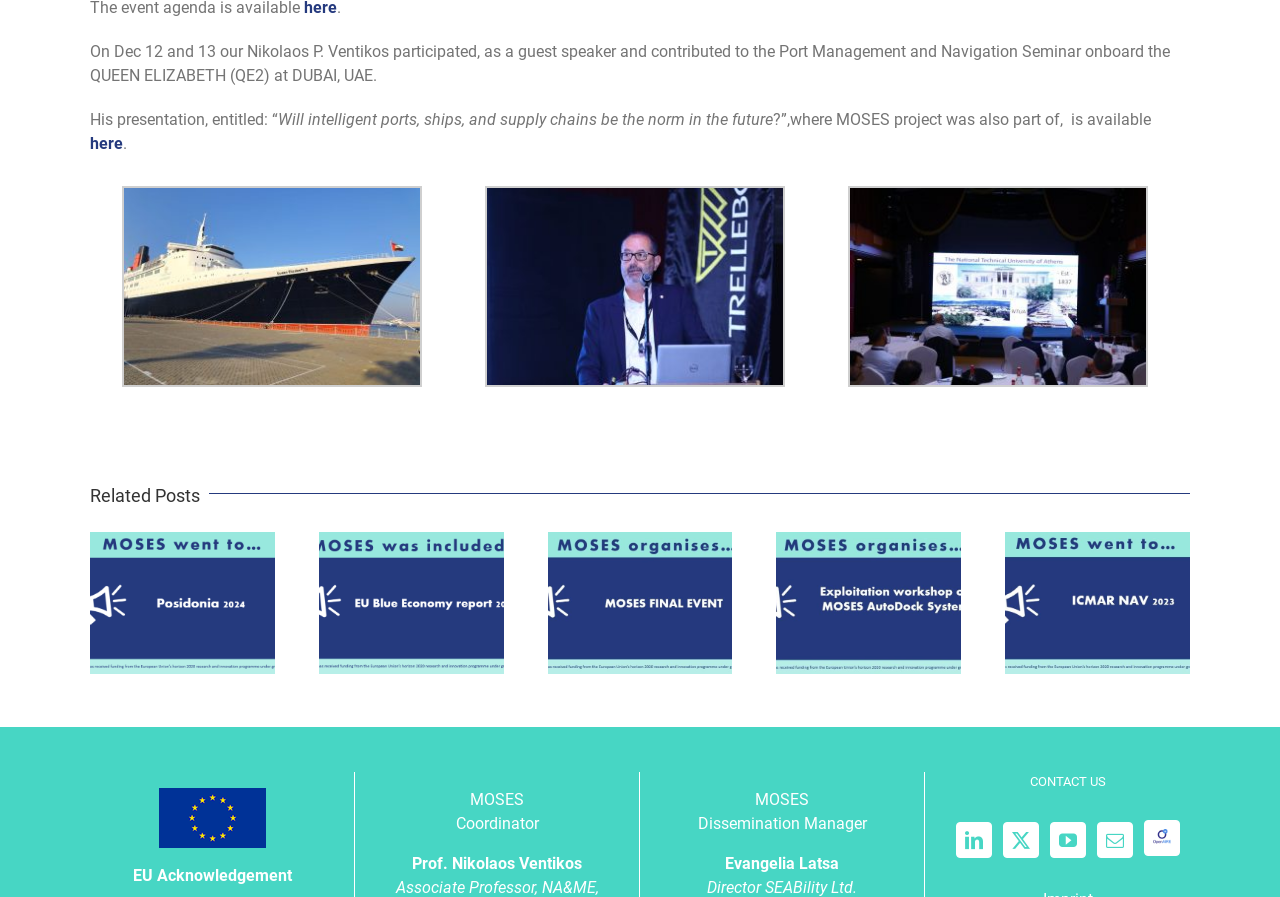Determine the bounding box coordinates of the clickable element necessary to fulfill the instruction: "view the related post 'MOSES at EU Blue Economy report 2024'". Provide the coordinates as four float numbers within the 0 to 1 range, i.e., [left, top, right, bottom].

[0.126, 0.597, 0.228, 0.755]